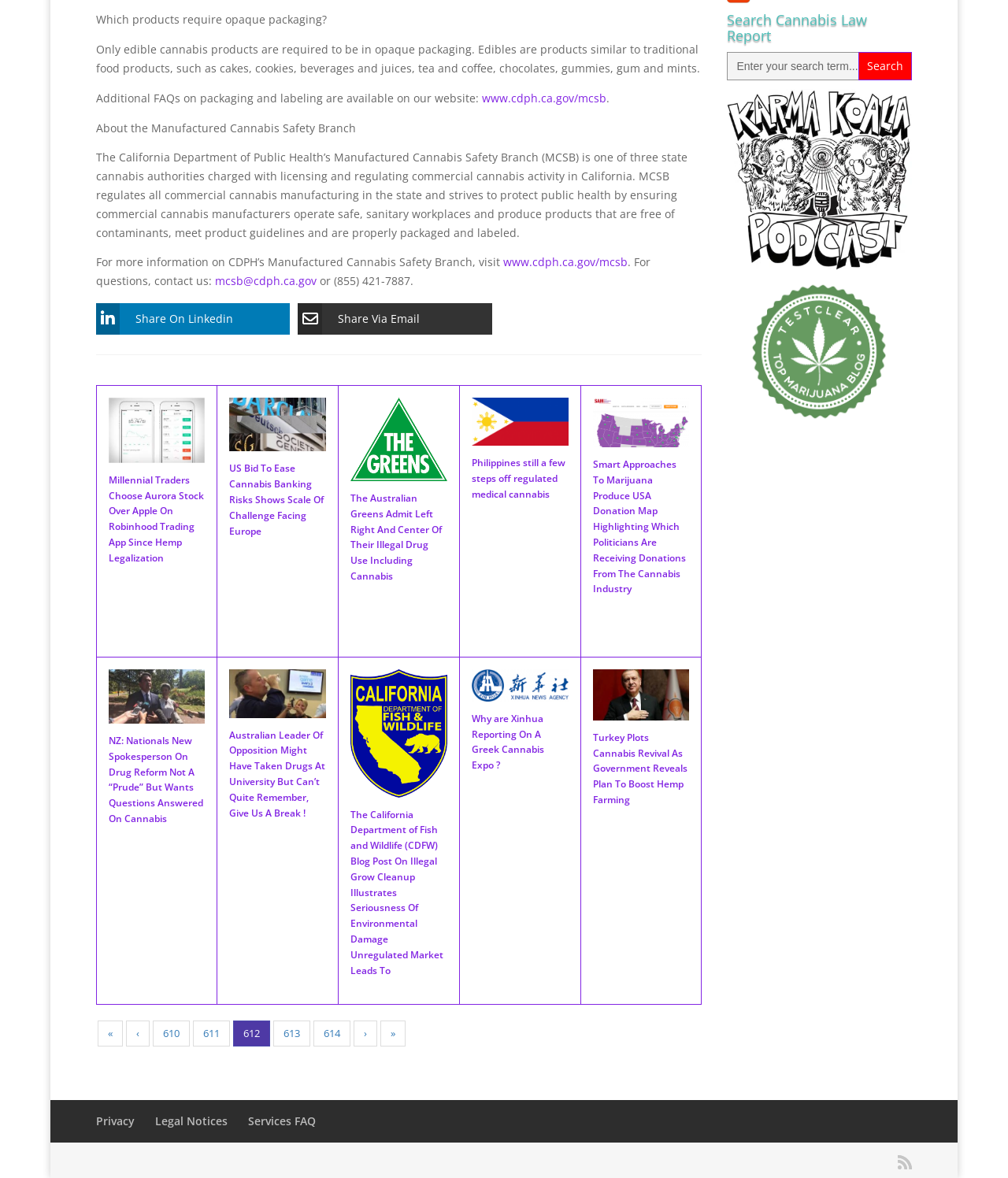Determine the bounding box coordinates of the region that needs to be clicked to achieve the task: "Share on LinkedIn".

[0.095, 0.257, 0.264, 0.284]